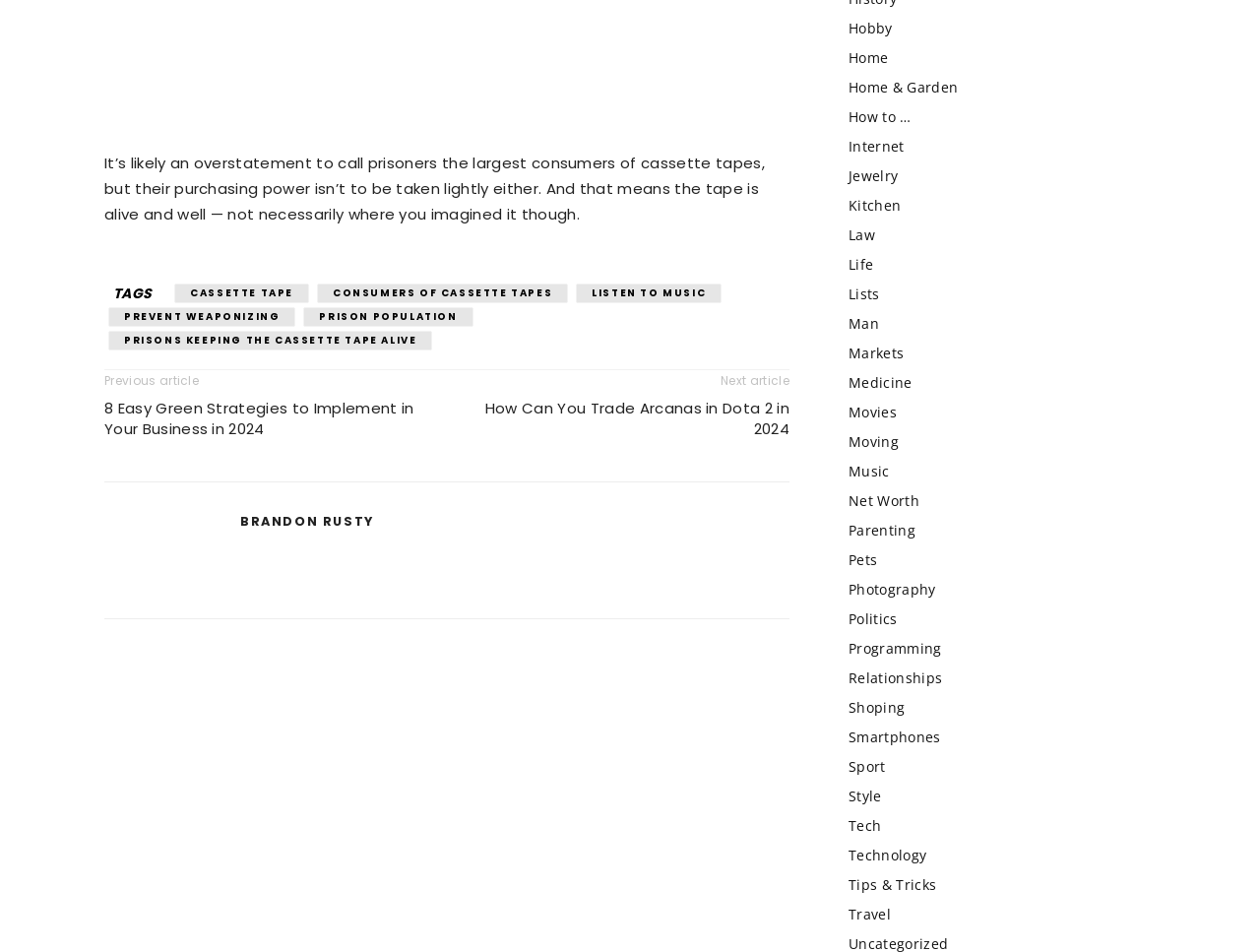Identify the bounding box coordinates for the UI element described as: "consumers of cassette tapes".

[0.252, 0.298, 0.451, 0.318]